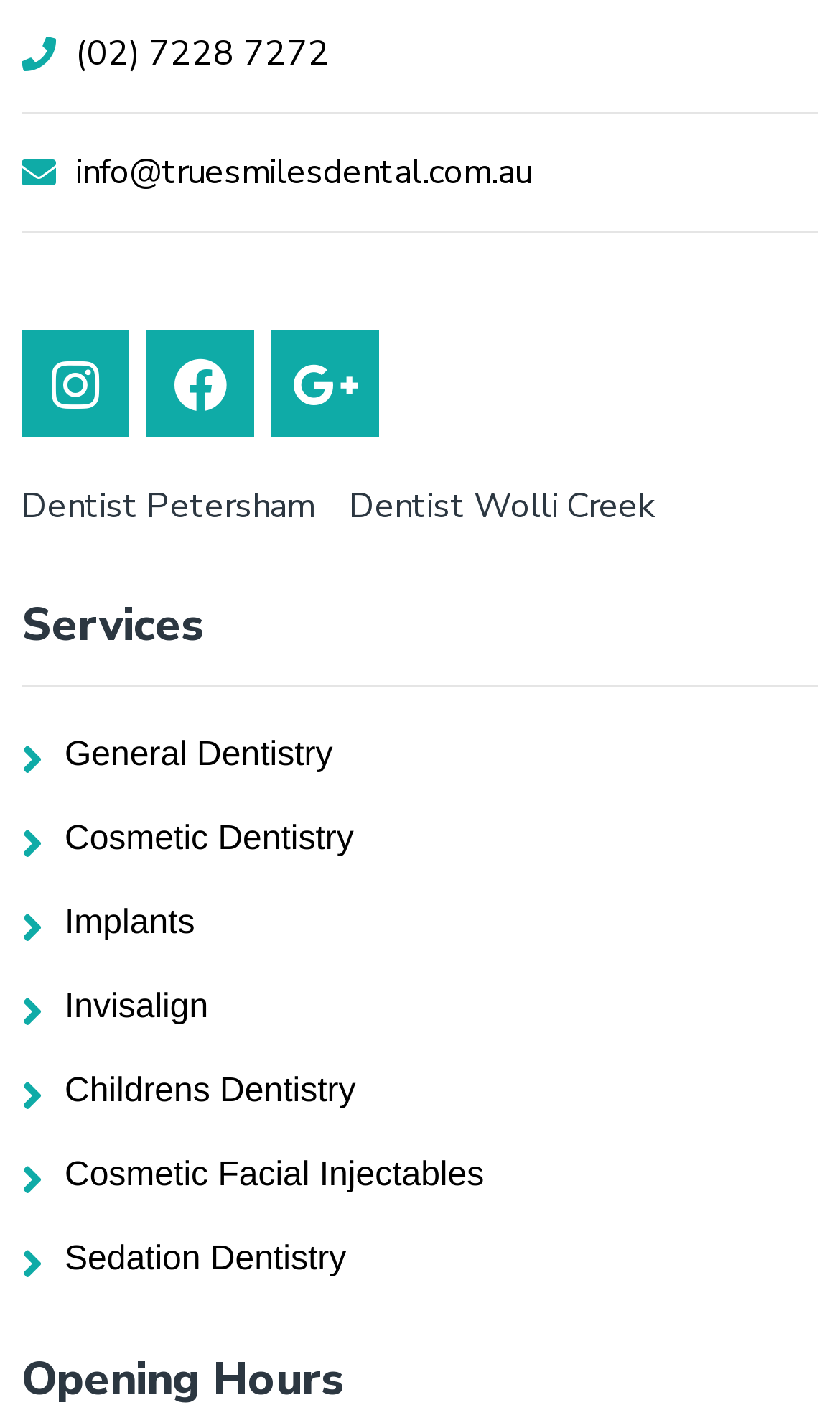What is the last service listed on the webpage?
Give a one-word or short phrase answer based on the image.

Sedation Dentistry